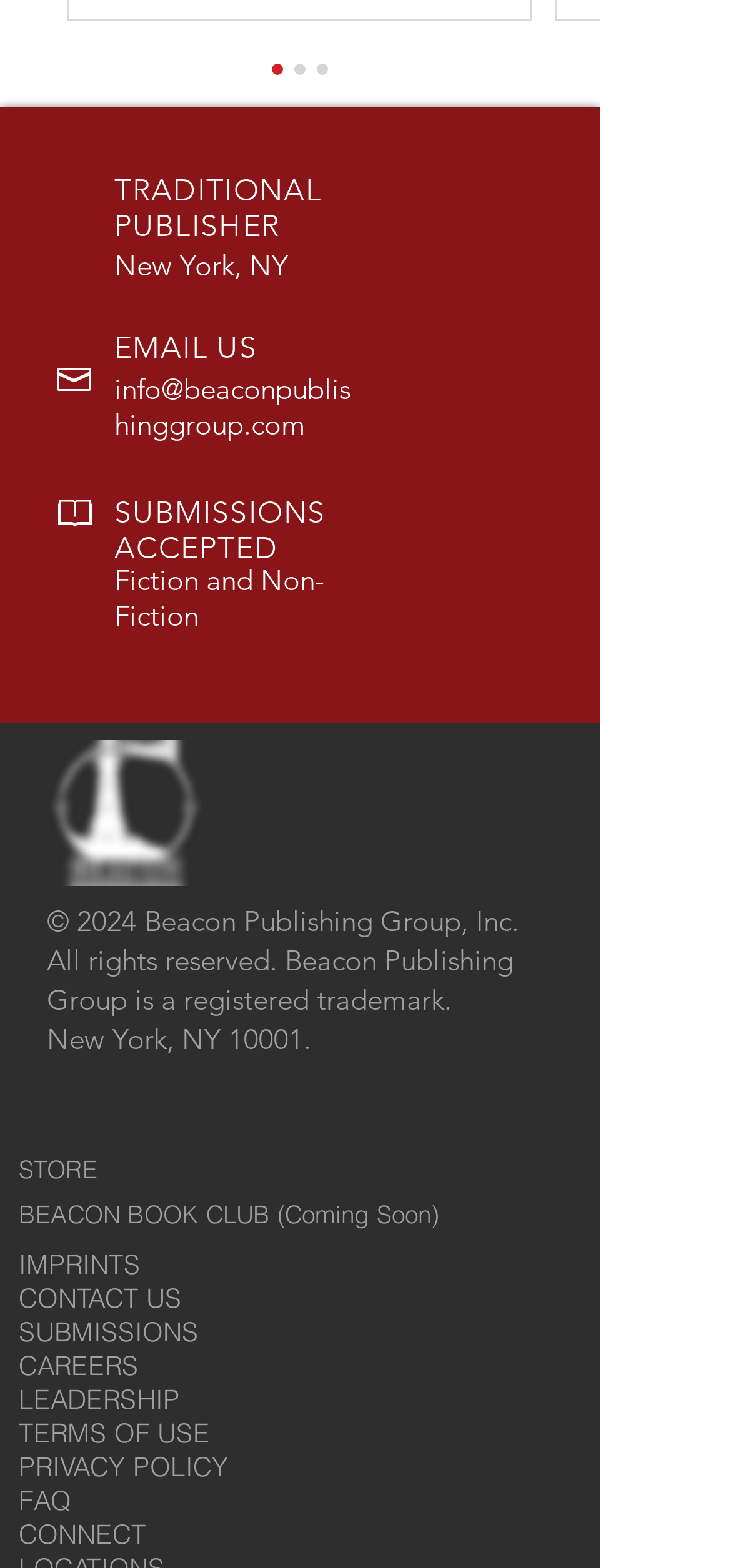Identify the bounding box coordinates of the clickable region necessary to fulfill the following instruction: "Email the publisher". The bounding box coordinates should be four float numbers between 0 and 1, i.e., [left, top, right, bottom].

[0.156, 0.237, 0.479, 0.282]